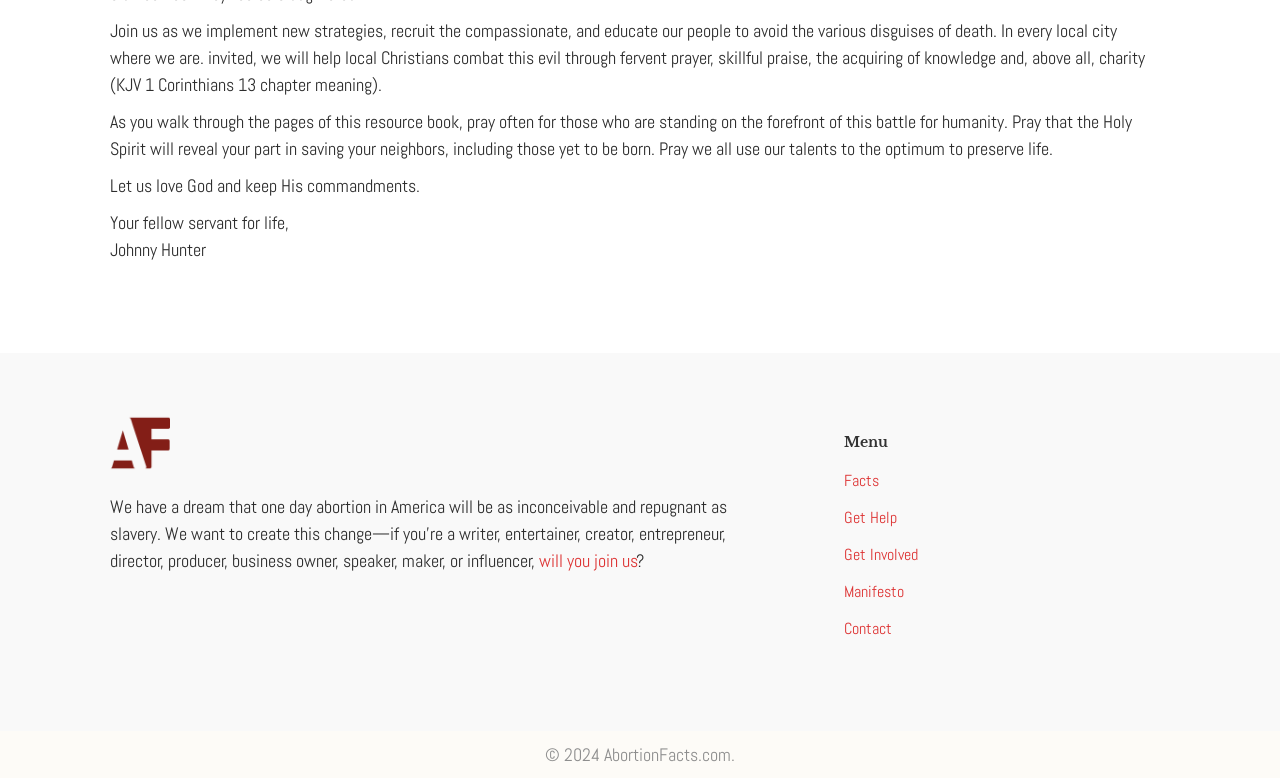Predict the bounding box coordinates for the UI element described as: "Impressum (Legal Info)". The coordinates should be four float numbers between 0 and 1, presented as [left, top, right, bottom].

None